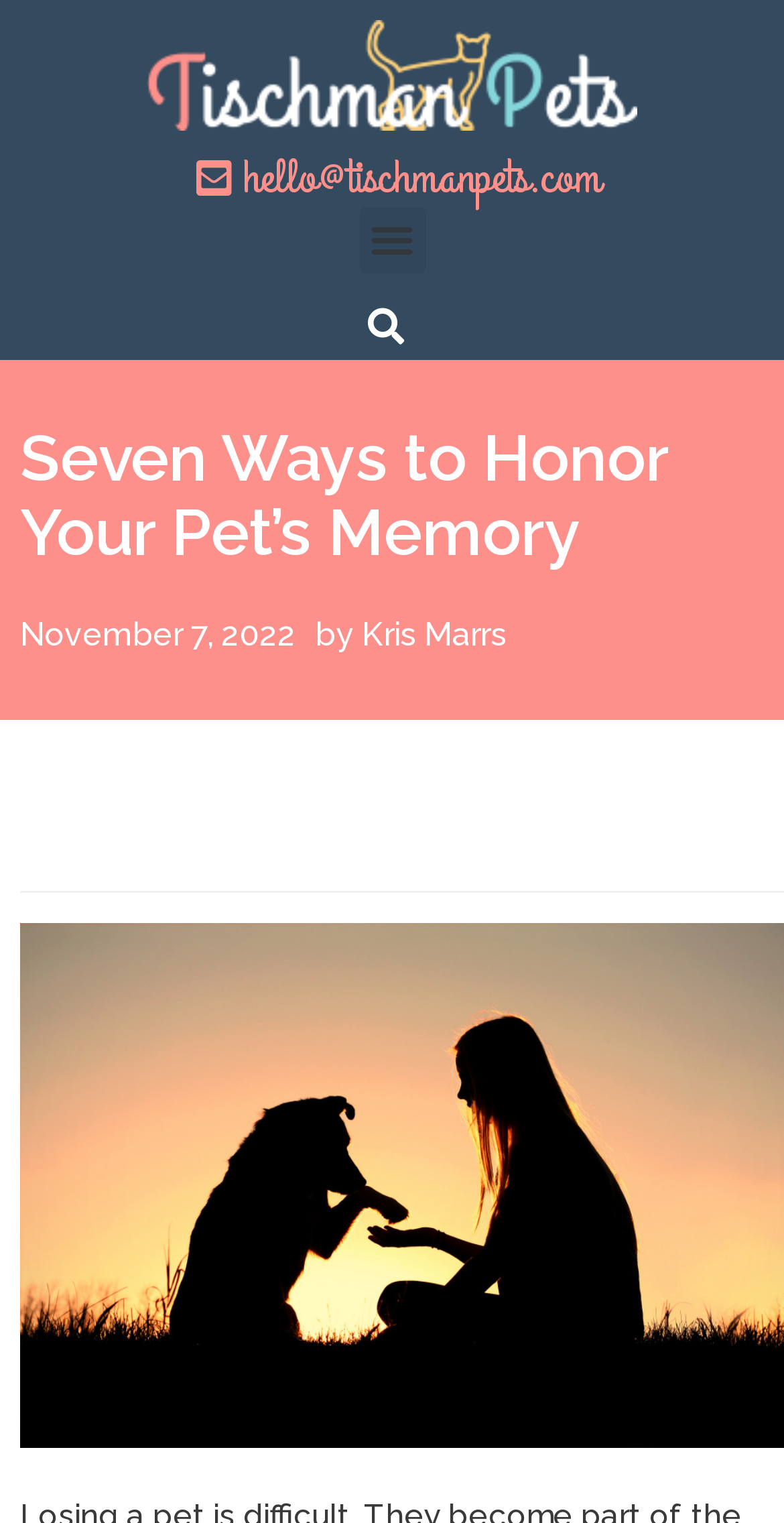What is the main title displayed on this webpage?

Seven Ways to Honor Your Pet’s Memory